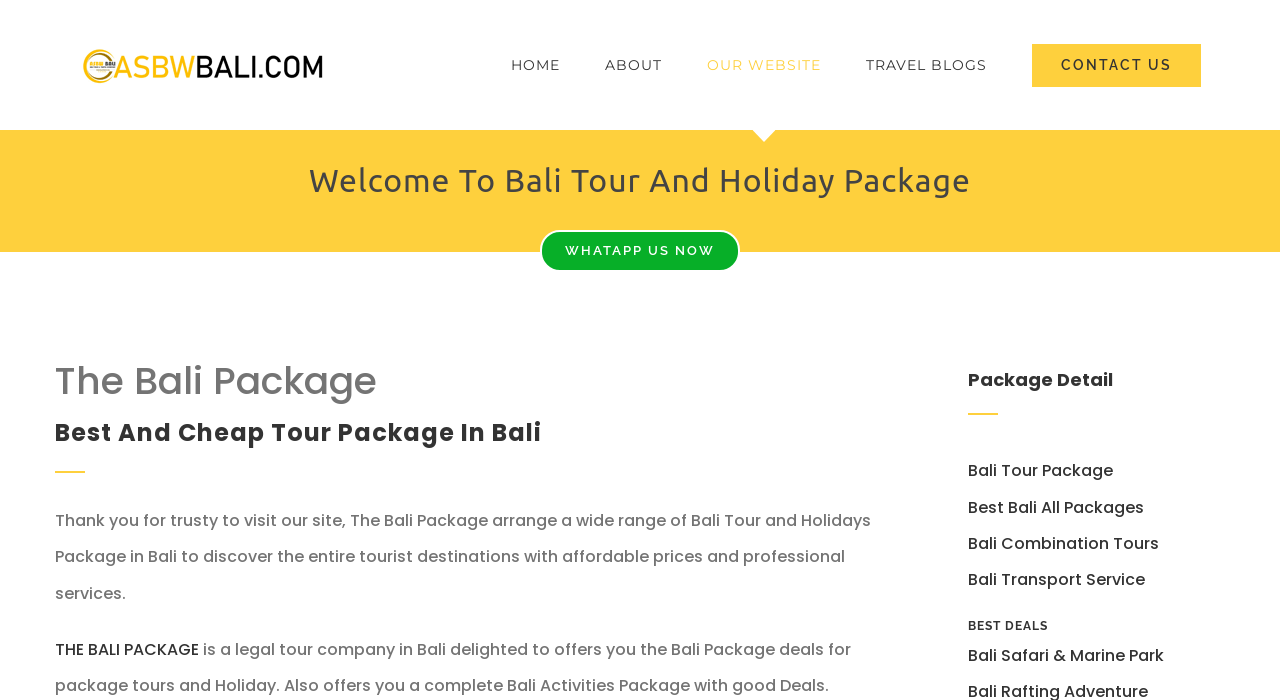Locate the bounding box coordinates of the area where you should click to accomplish the instruction: "Read the TRAVEL BLOGS".

[0.677, 0.0, 0.771, 0.186]